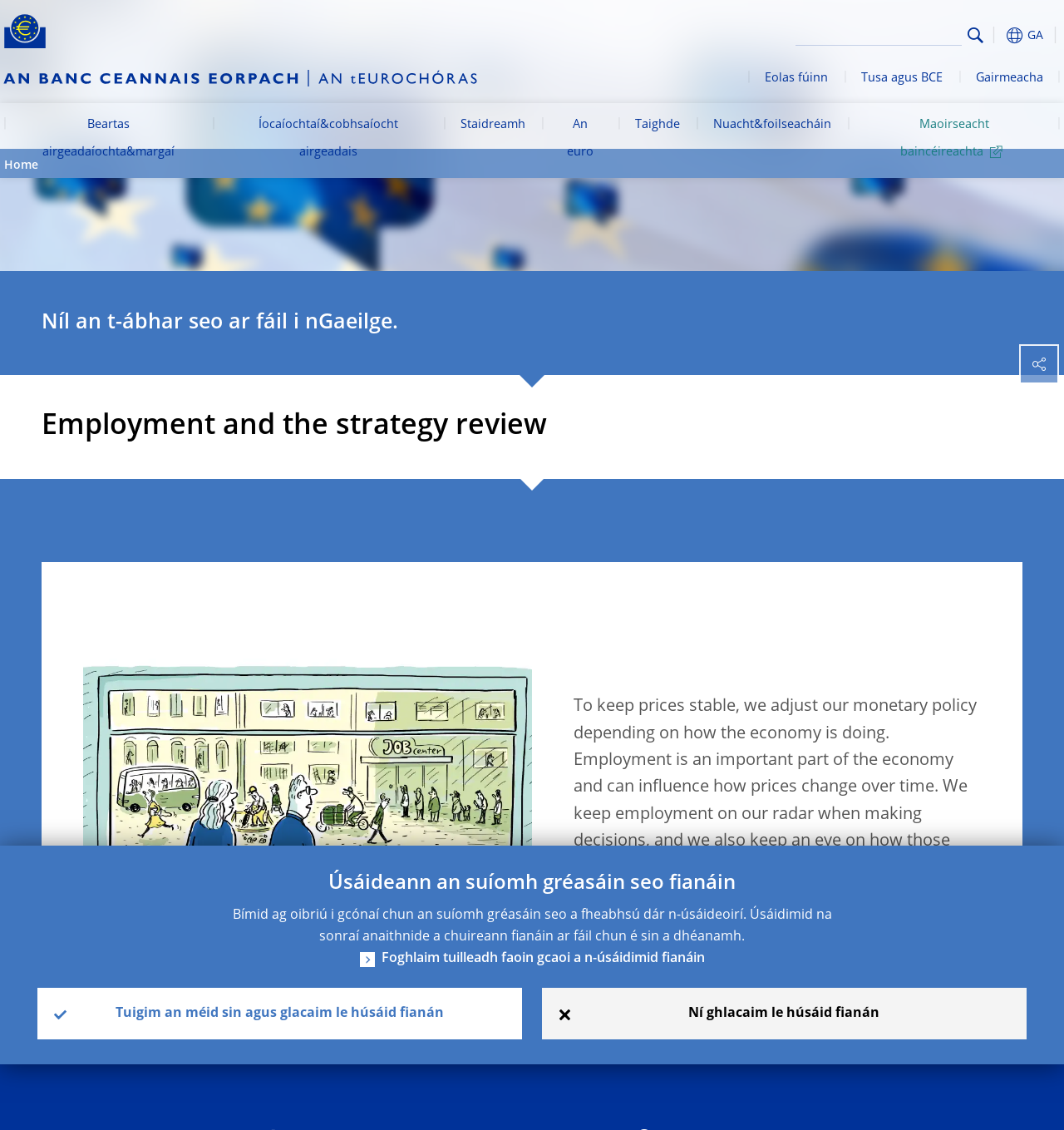Bounding box coordinates should be in the format (top-left x, top-left y, bottom-right x, bottom-right y) and all values should be floating point numbers between 0 and 1. Determine the bounding box coordinate for the UI element described as: alt="Go to our homepage"

[0.0, 0.062, 0.452, 0.077]